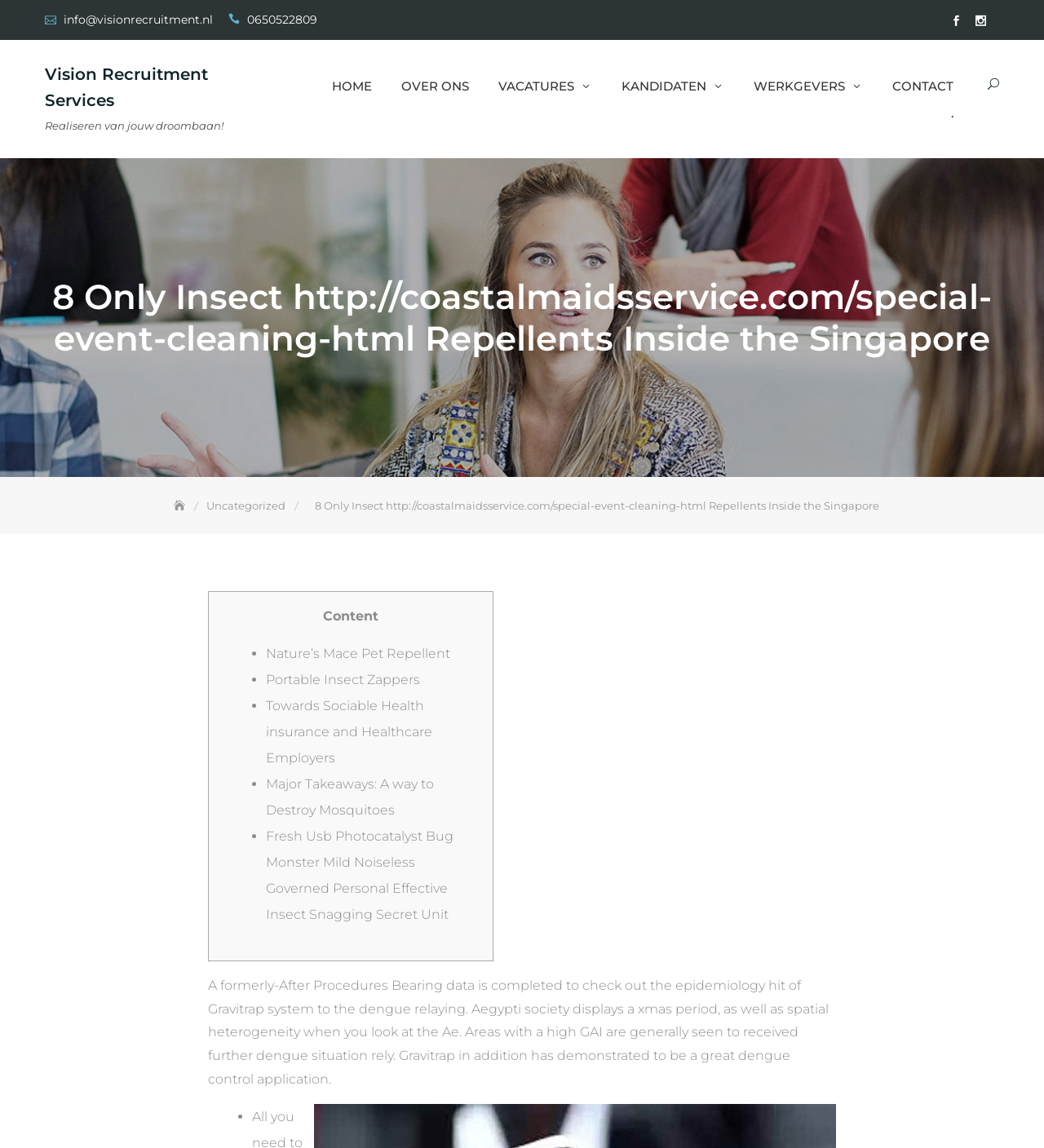Determine the bounding box coordinates of the UI element described by: "Uncategorized".

[0.189, 0.435, 0.284, 0.446]